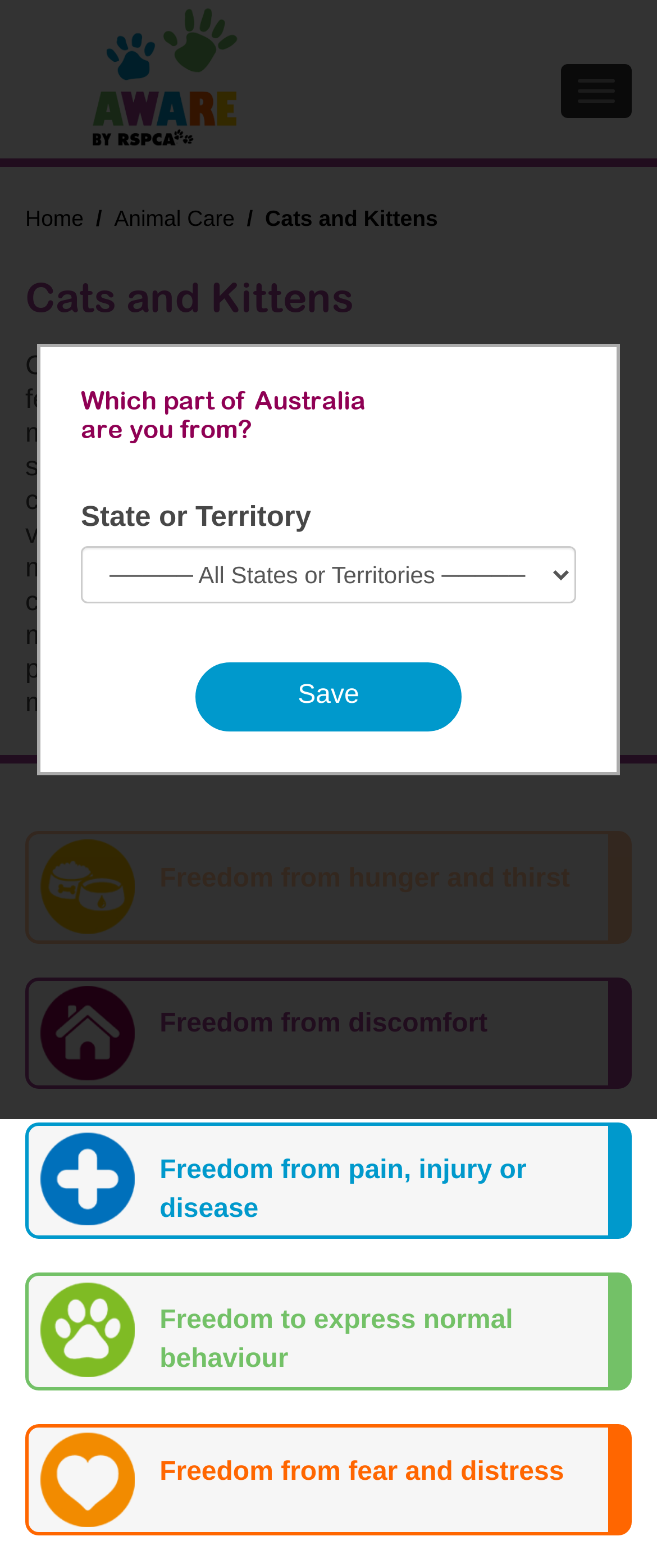Locate the bounding box coordinates of the element's region that should be clicked to carry out the following instruction: "Click the 'Freedom from hunger and thirst' link". The coordinates need to be four float numbers between 0 and 1, i.e., [left, top, right, bottom].

[0.038, 0.53, 0.962, 0.601]